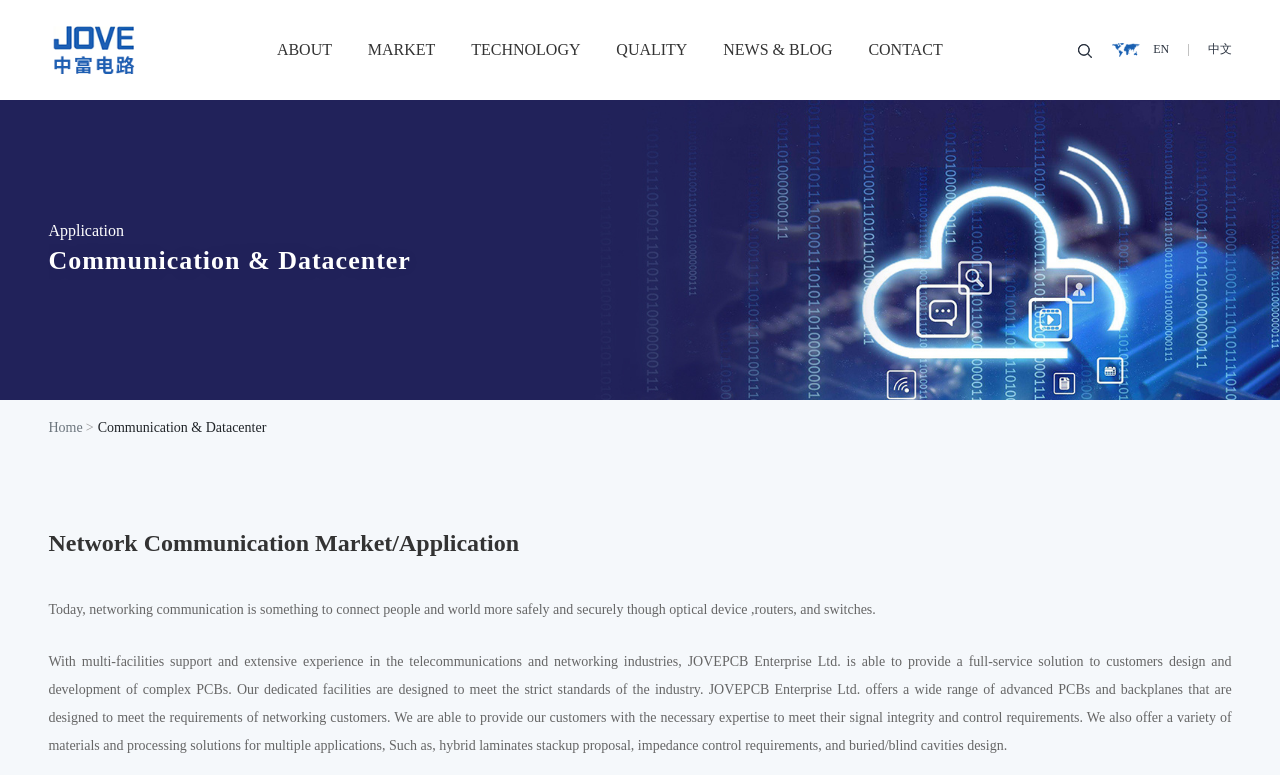Please specify the bounding box coordinates of the area that should be clicked to accomplish the following instruction: "Switch to English language". The coordinates should consist of four float numbers between 0 and 1, i.e., [left, top, right, bottom].

[0.901, 0.052, 0.913, 0.077]